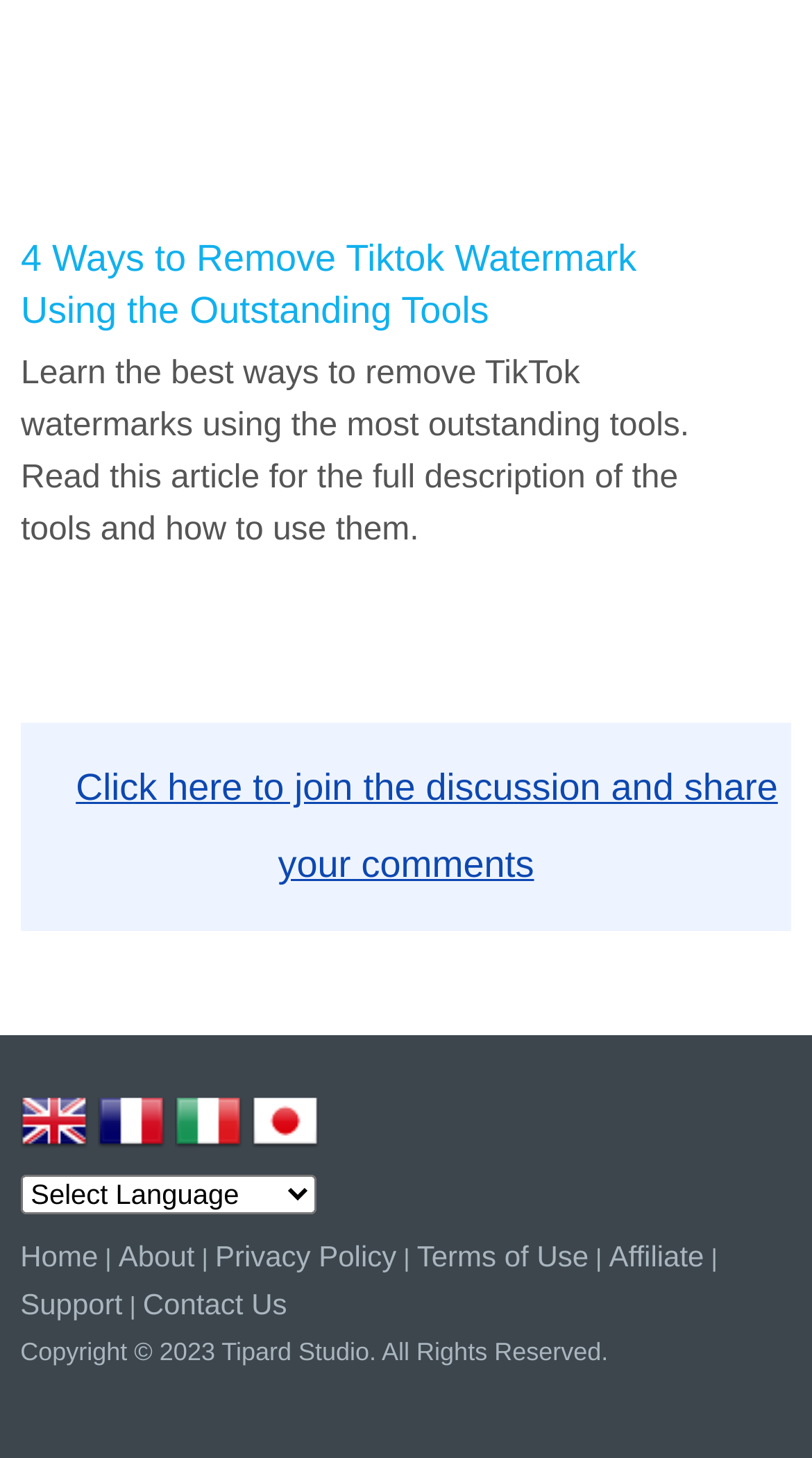How many language options are available?
Based on the visual information, provide a detailed and comprehensive answer.

The language options can be found by looking at the links 'English', 'French', 'Italian', and 'Japanese' which are accompanied by their respective flag images. Therefore, there are 4 language options available.